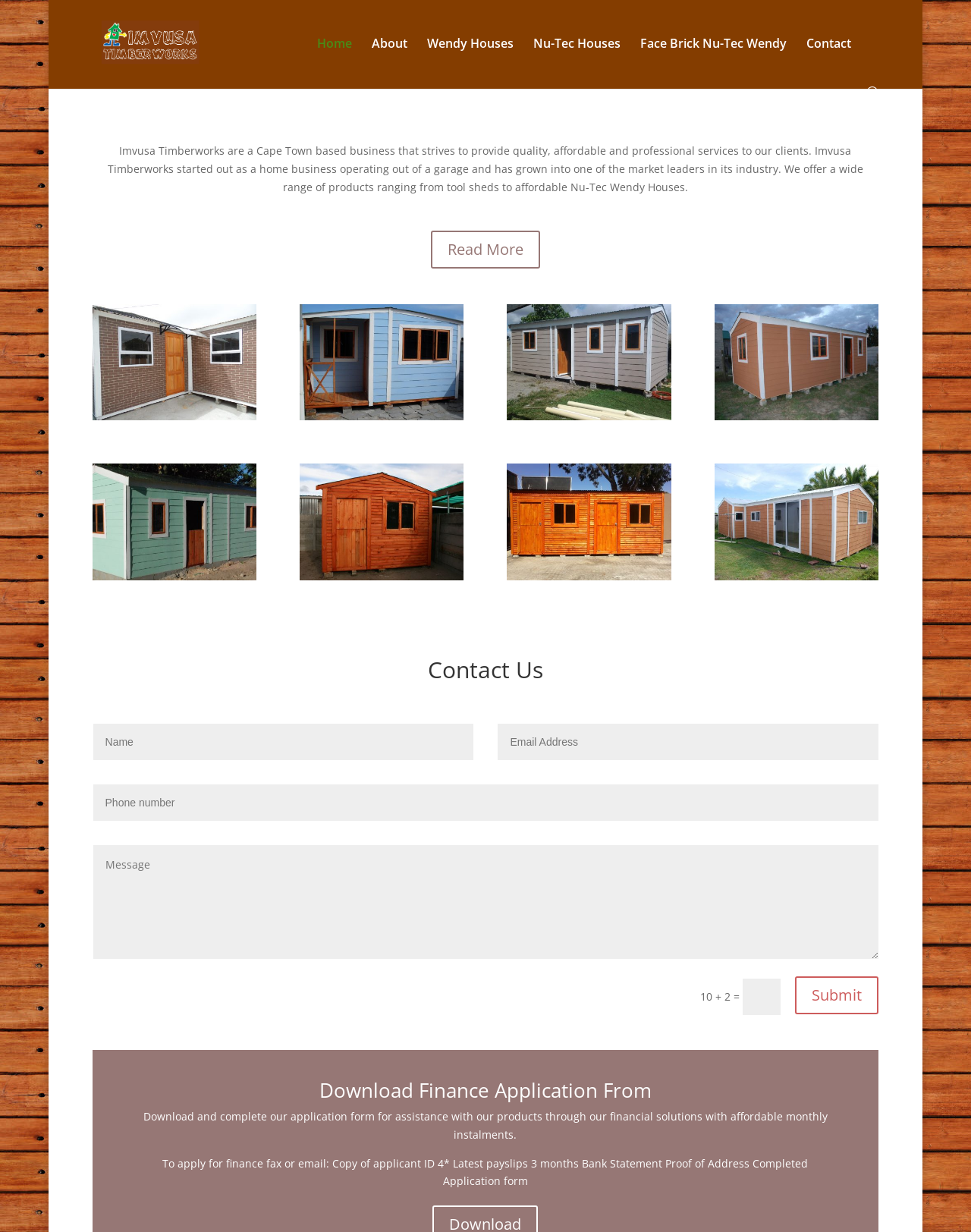Please determine the bounding box coordinates for the UI element described as: "title="3x6m Wendy 2 doors"".

[0.522, 0.462, 0.691, 0.473]